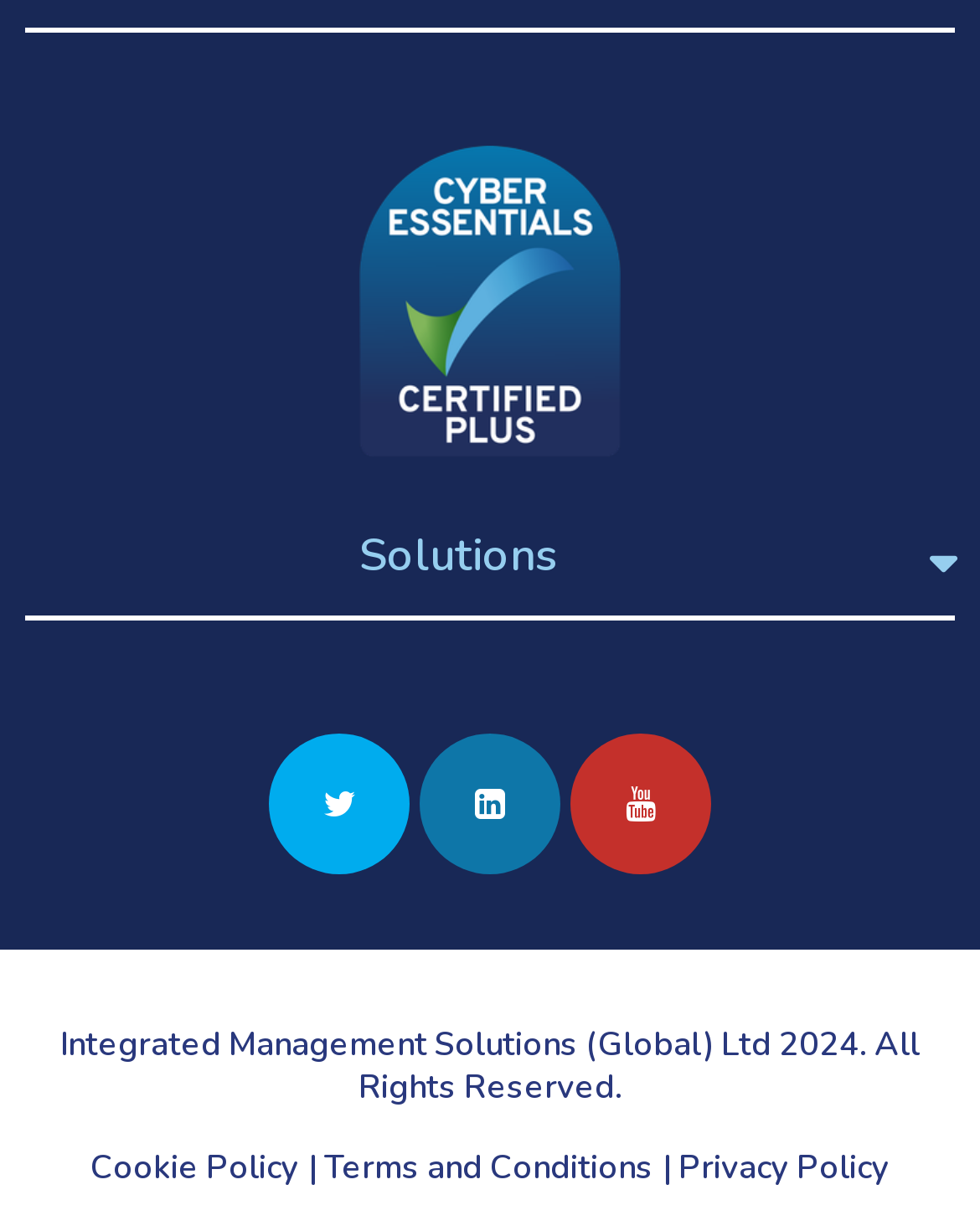Give a concise answer using one word or a phrase to the following question:
How many social media links are present?

3